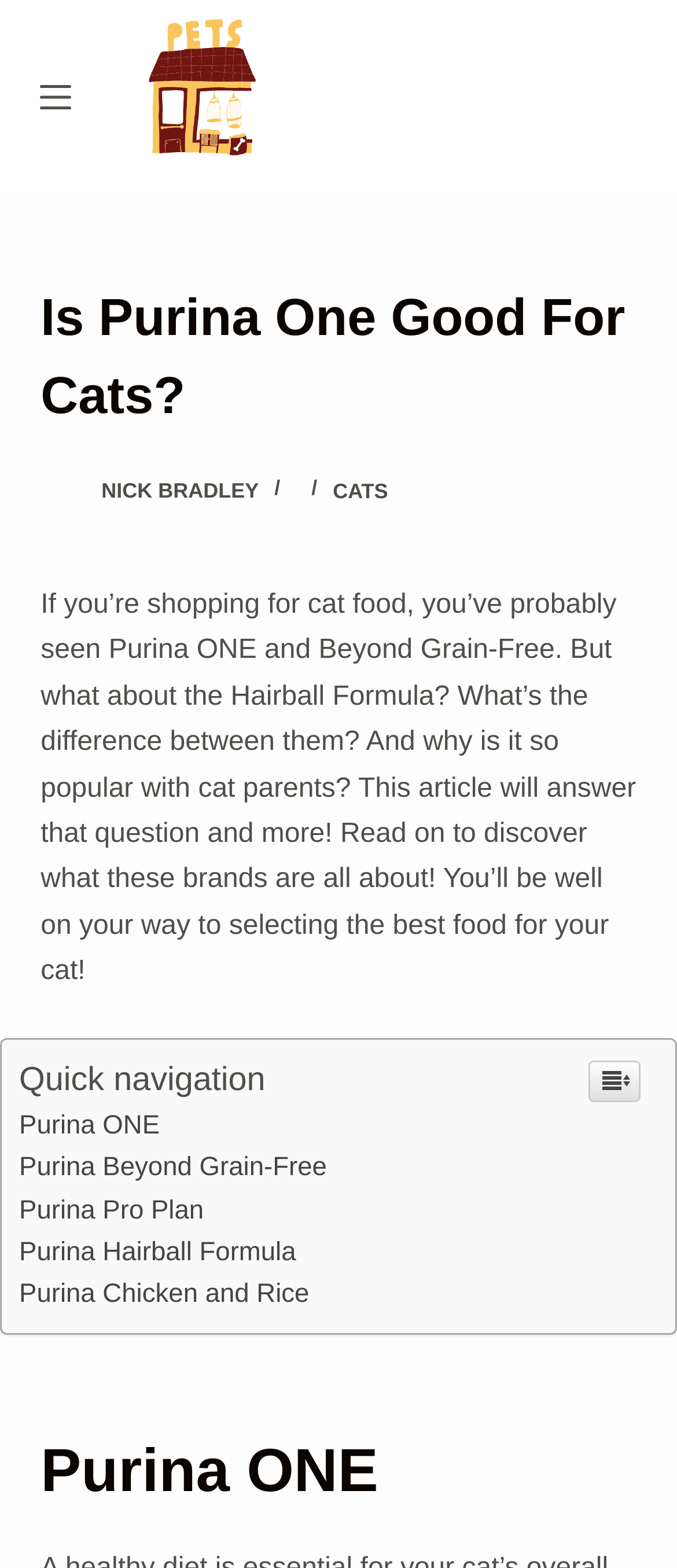Can you find the bounding box coordinates for the UI element given this description: "Menu"? Provide the coordinates as four float numbers between 0 and 1: [left, top, right, bottom].

[0.06, 0.051, 0.106, 0.071]